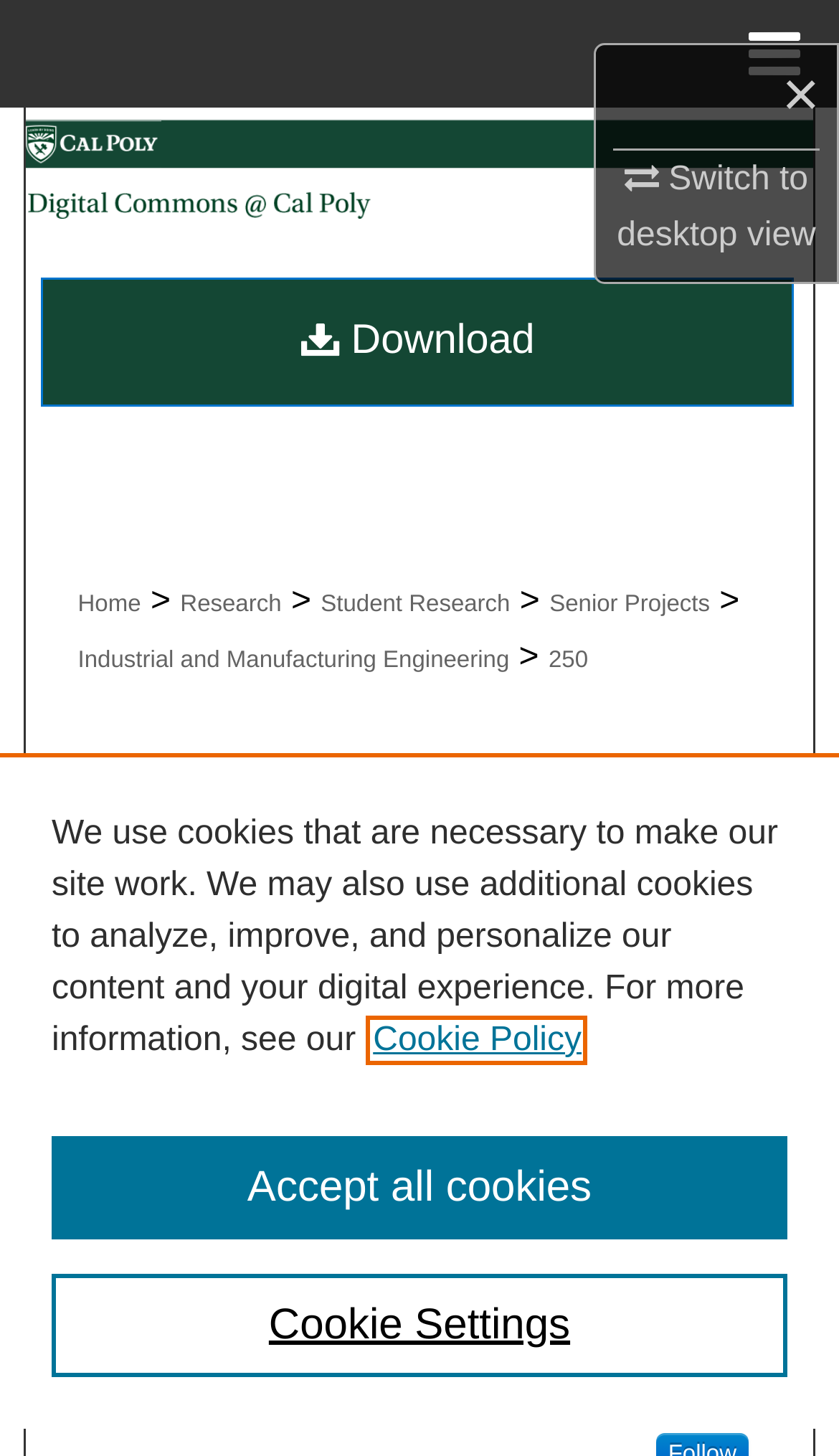What is the research topic of the report?
Please give a detailed and elaborate answer to the question based on the image.

I found the answer by looking at the link 'Improving Warehouse Capacity for Synergy Manufacturing' which is the title of the report. The topic is about improving warehouse capacity, specifically for Synergy Manufacturing.